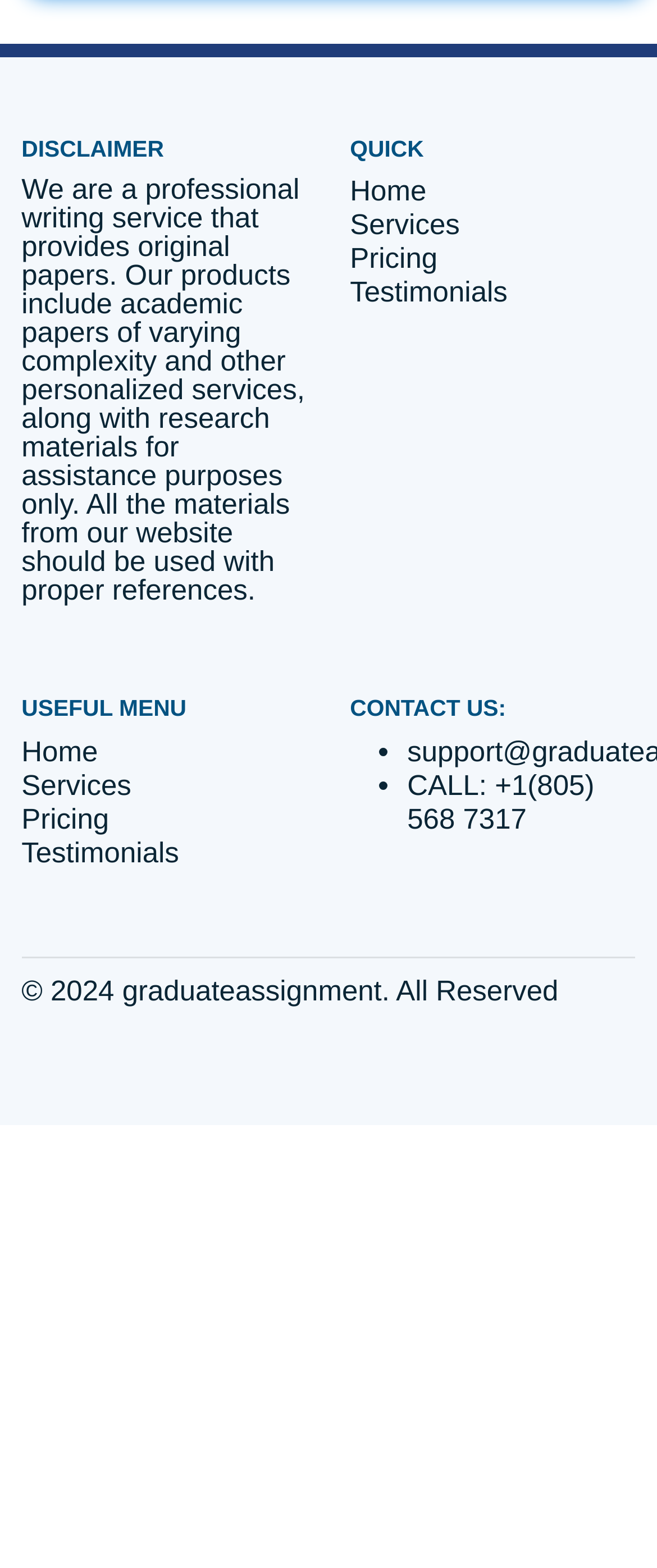What is the approximate number of words?
Using the image as a reference, answer the question with a short word or phrase.

250